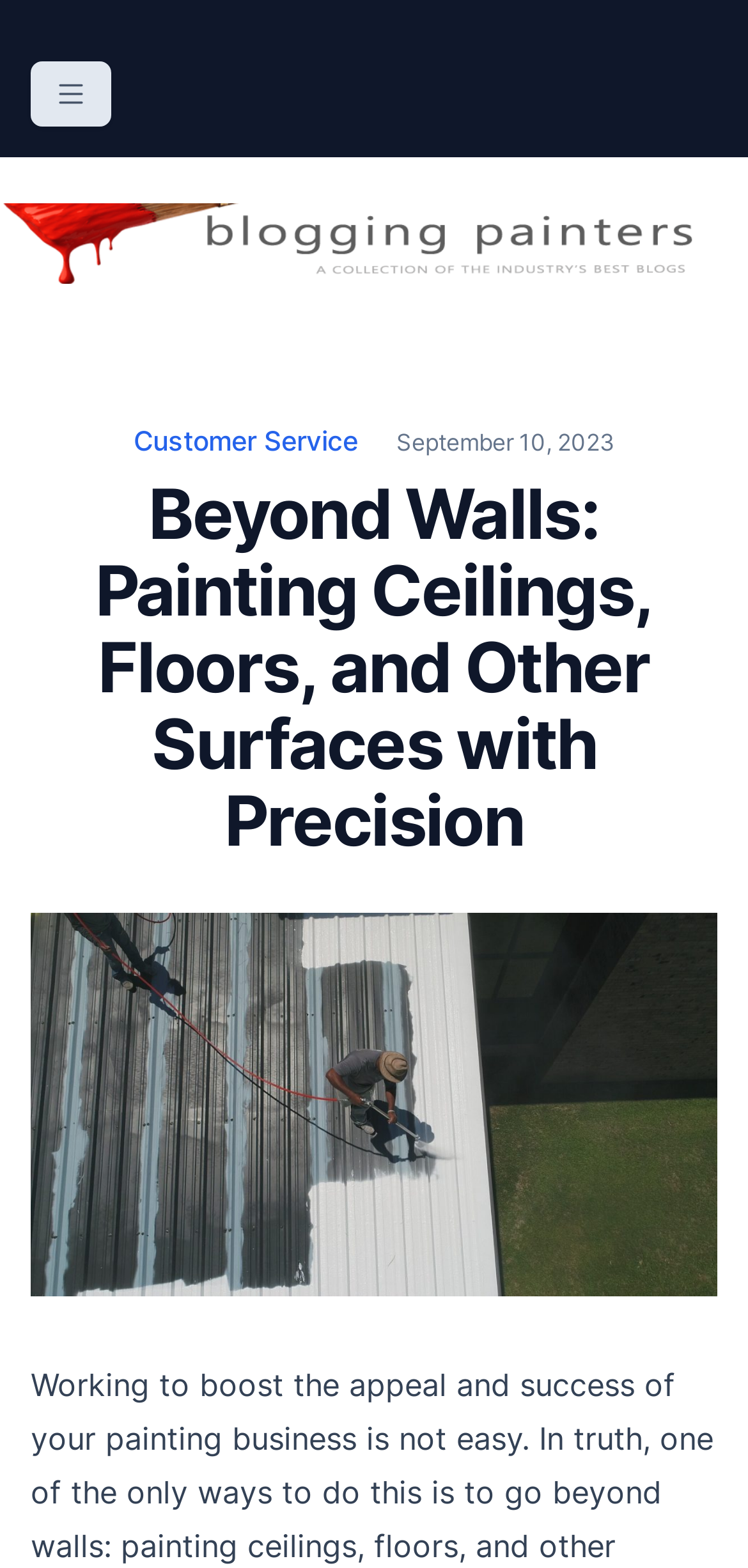Please respond to the question using a single word or phrase:
What is the date mentioned on the page?

September 10, 2023